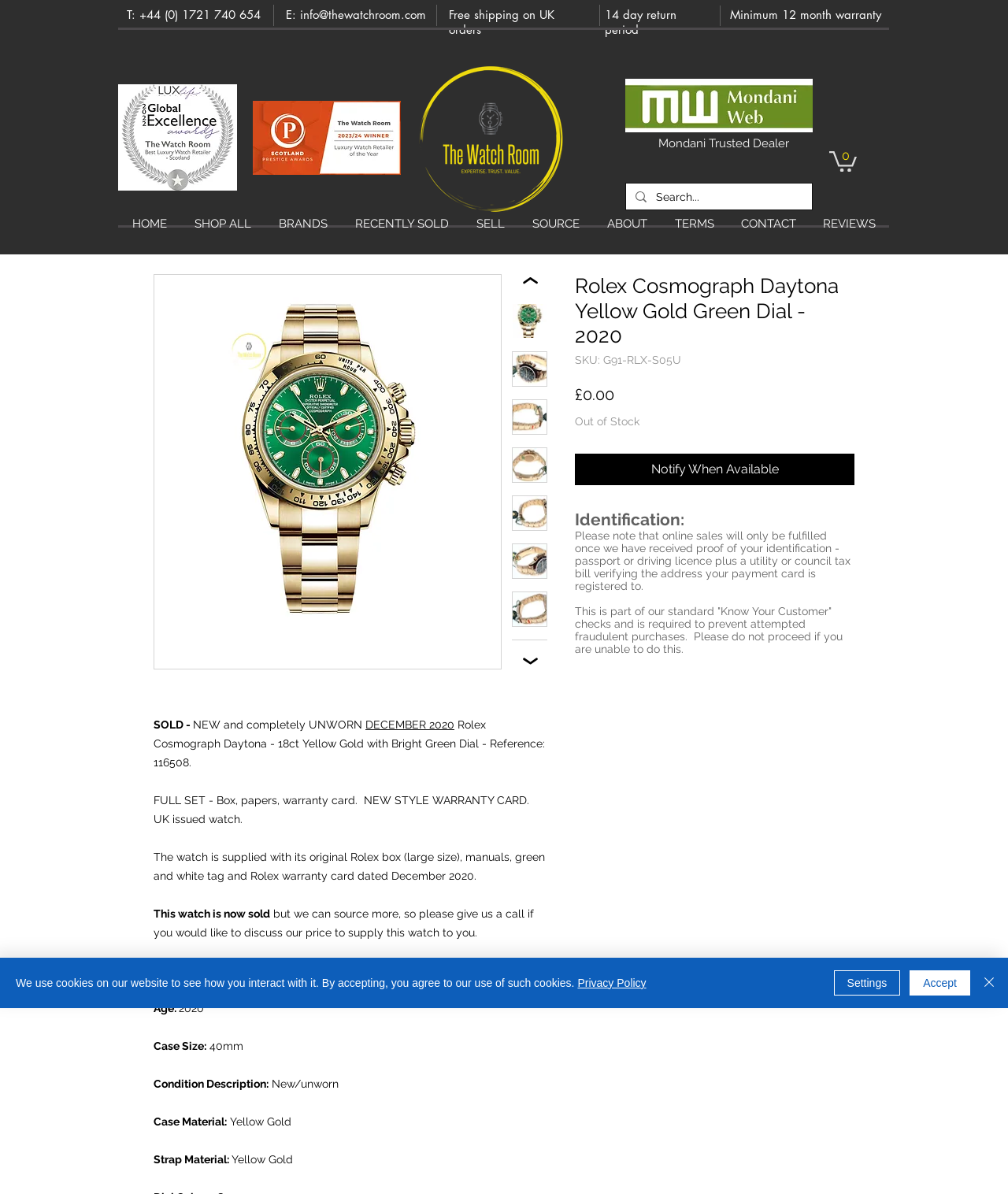Find and provide the bounding box coordinates for the UI element described here: "TERMS". The coordinates should be given as four float numbers between 0 and 1: [left, top, right, bottom].

[0.655, 0.178, 0.722, 0.197]